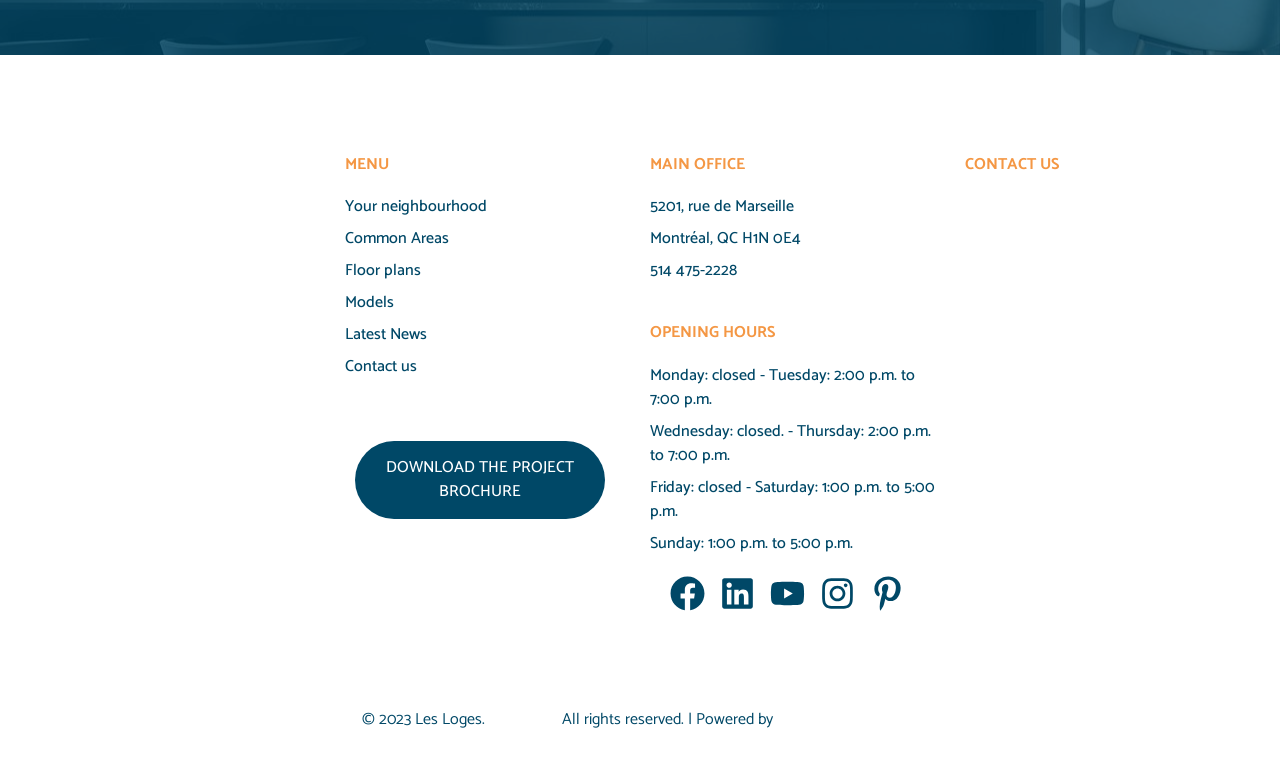Please mark the clickable region by giving the bounding box coordinates needed to complete this instruction: "Click on the 'MENTAL ITCH' link".

None